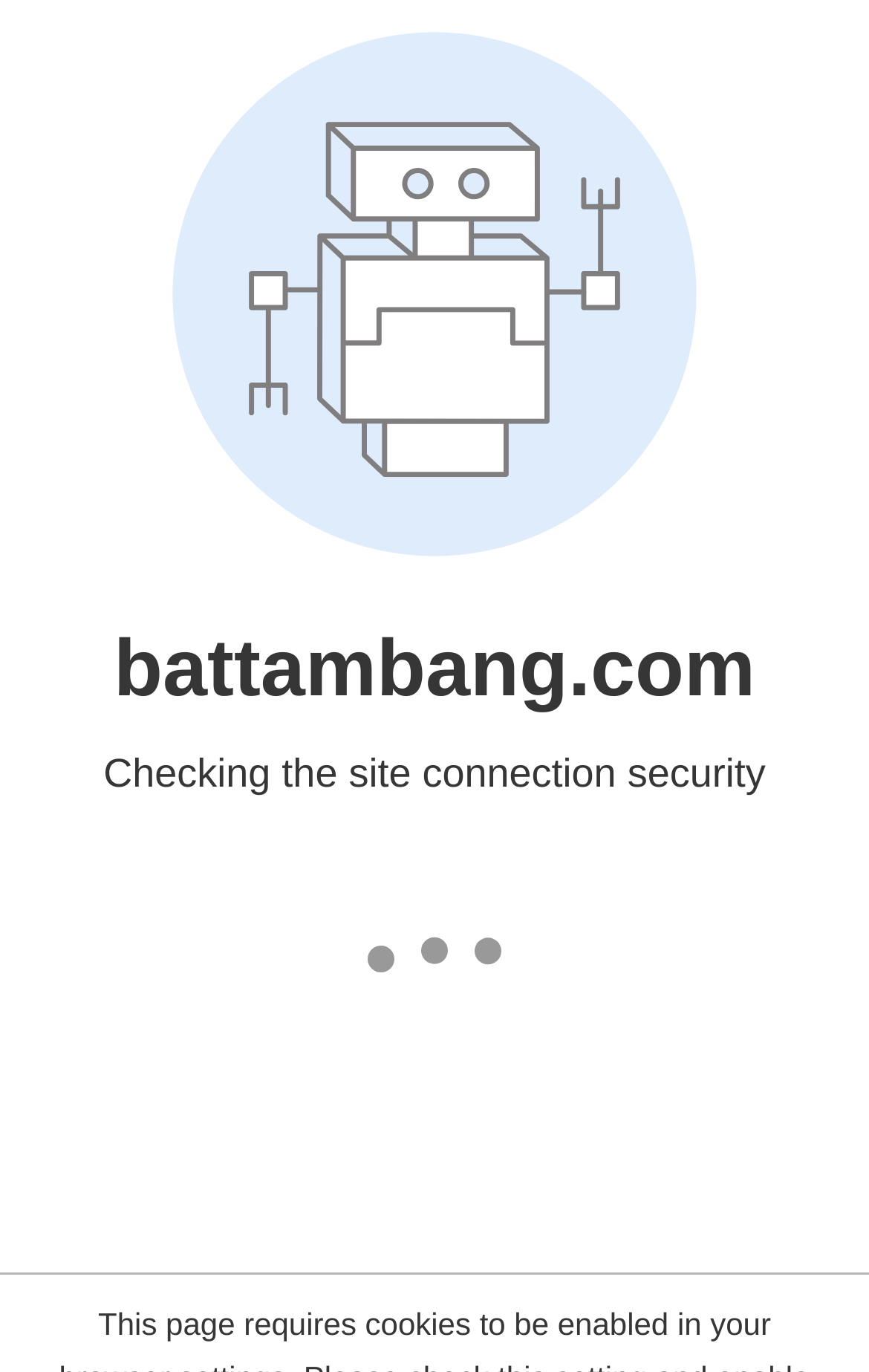Based on the visual content of the image, answer the question thoroughly: What is the main navigation menu?

I found a link element with the text 'Menu' and a static text element with the text 'MENU' located near the top of the page, which indicates that the main navigation menu is accessible through this element.